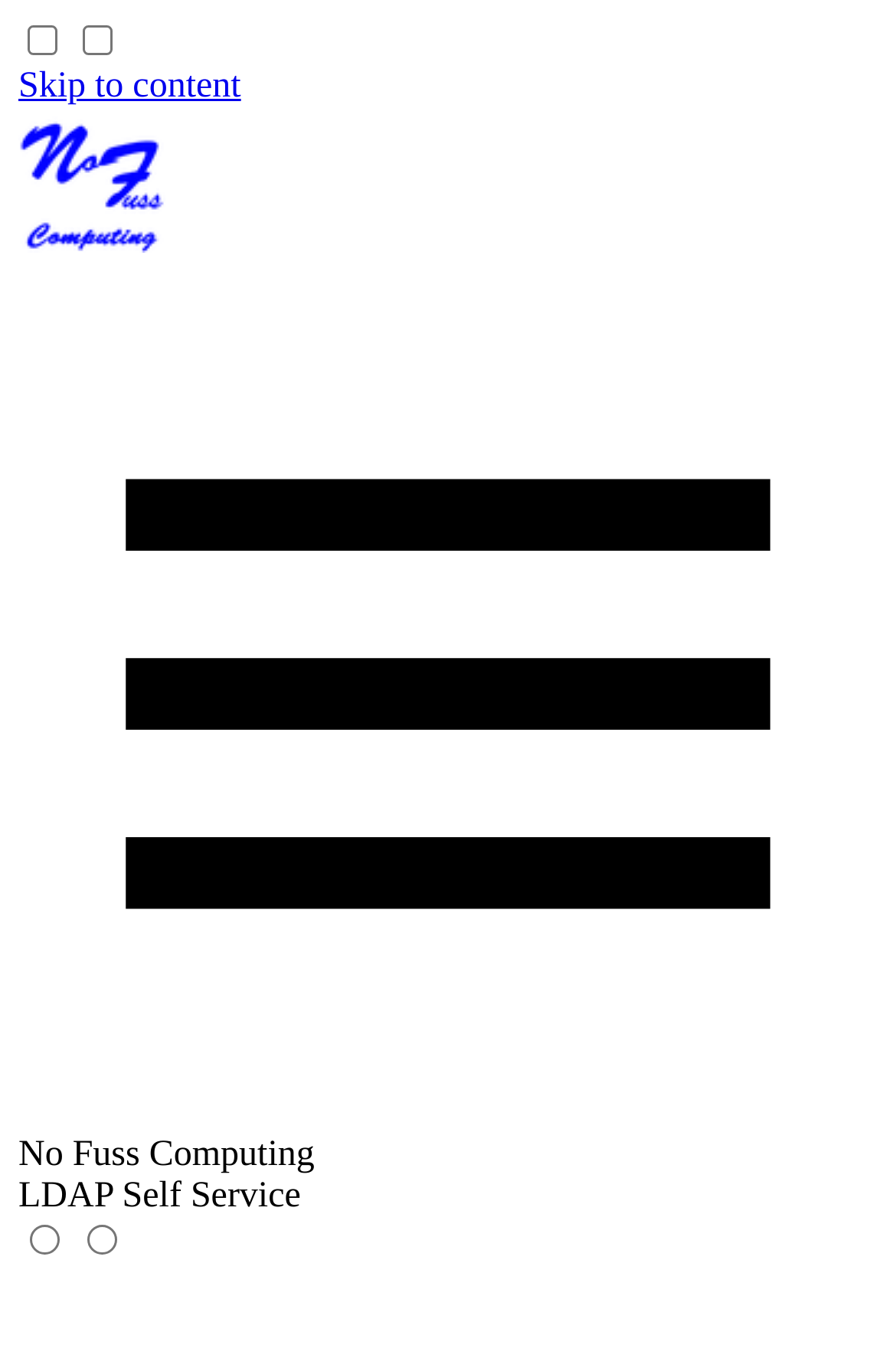What is the mode that can be switched to using the radio buttons?
Using the image as a reference, answer with just one word or a short phrase.

Dark or light mode